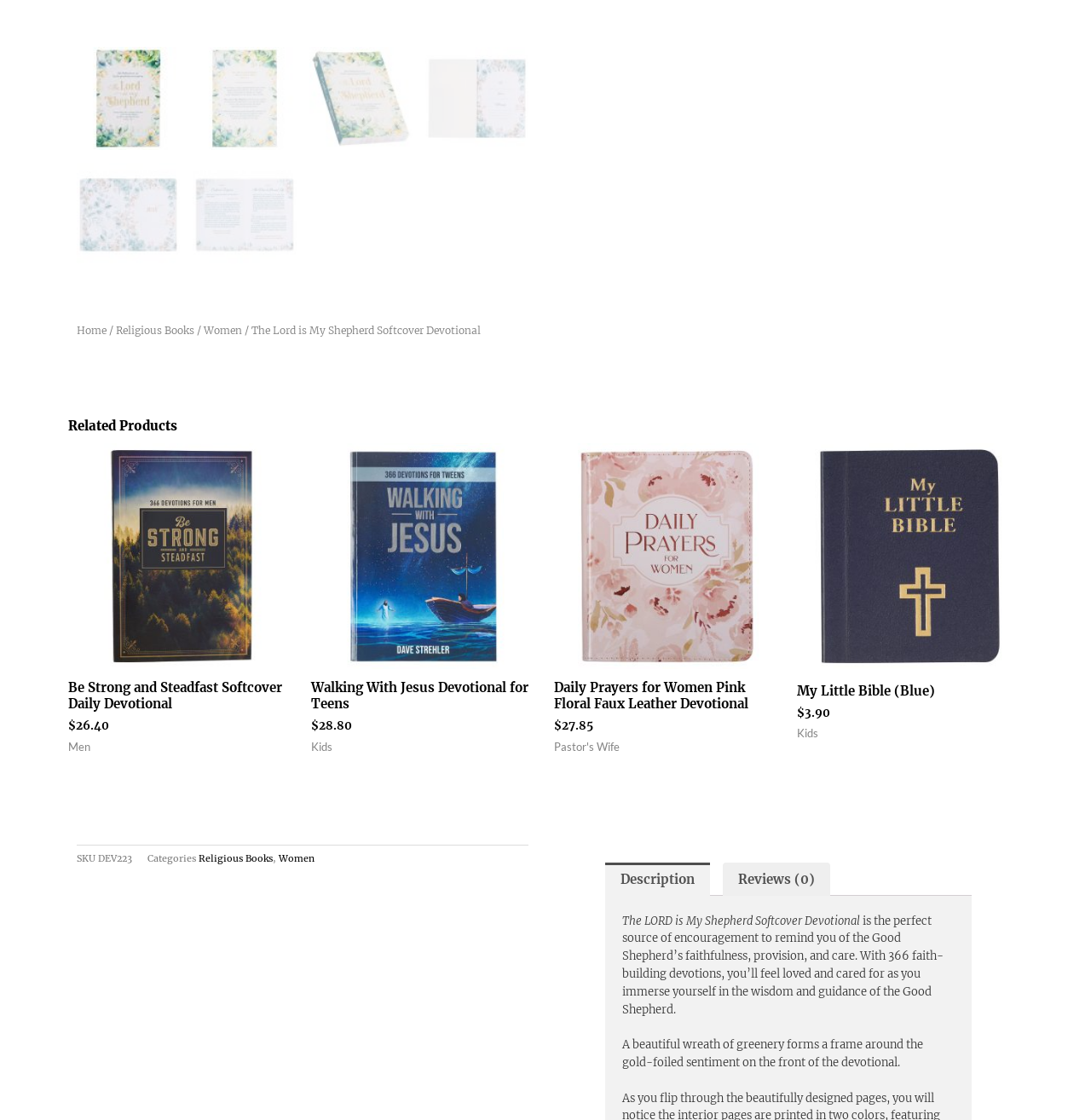Using the description "Women", predict the bounding box of the relevant HTML element.

[0.187, 0.289, 0.222, 0.3]